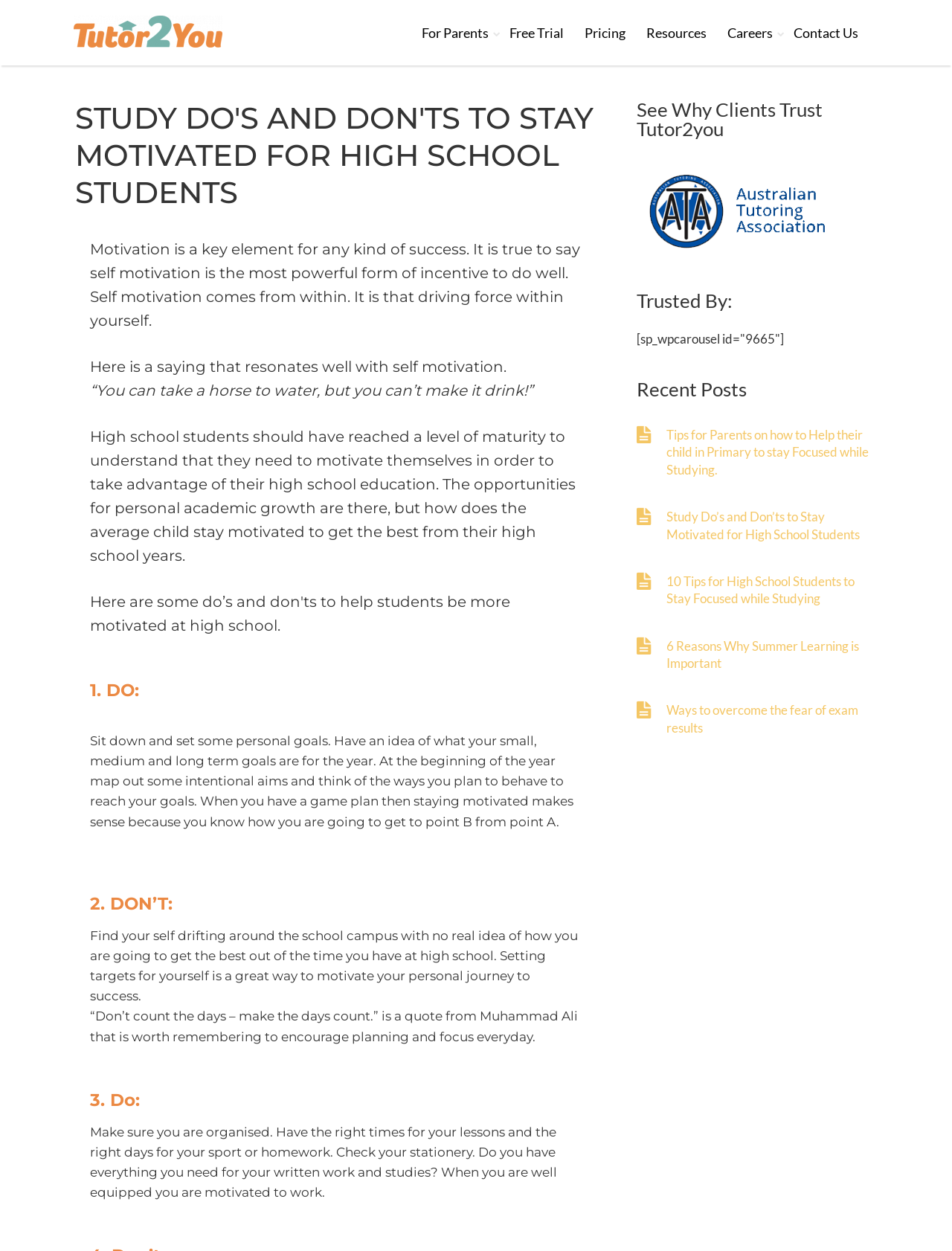Determine the bounding box coordinates for the UI element with the following description: "For Parents". The coordinates should be four float numbers between 0 and 1, represented as [left, top, right, bottom].

[0.443, 0.02, 0.513, 0.033]